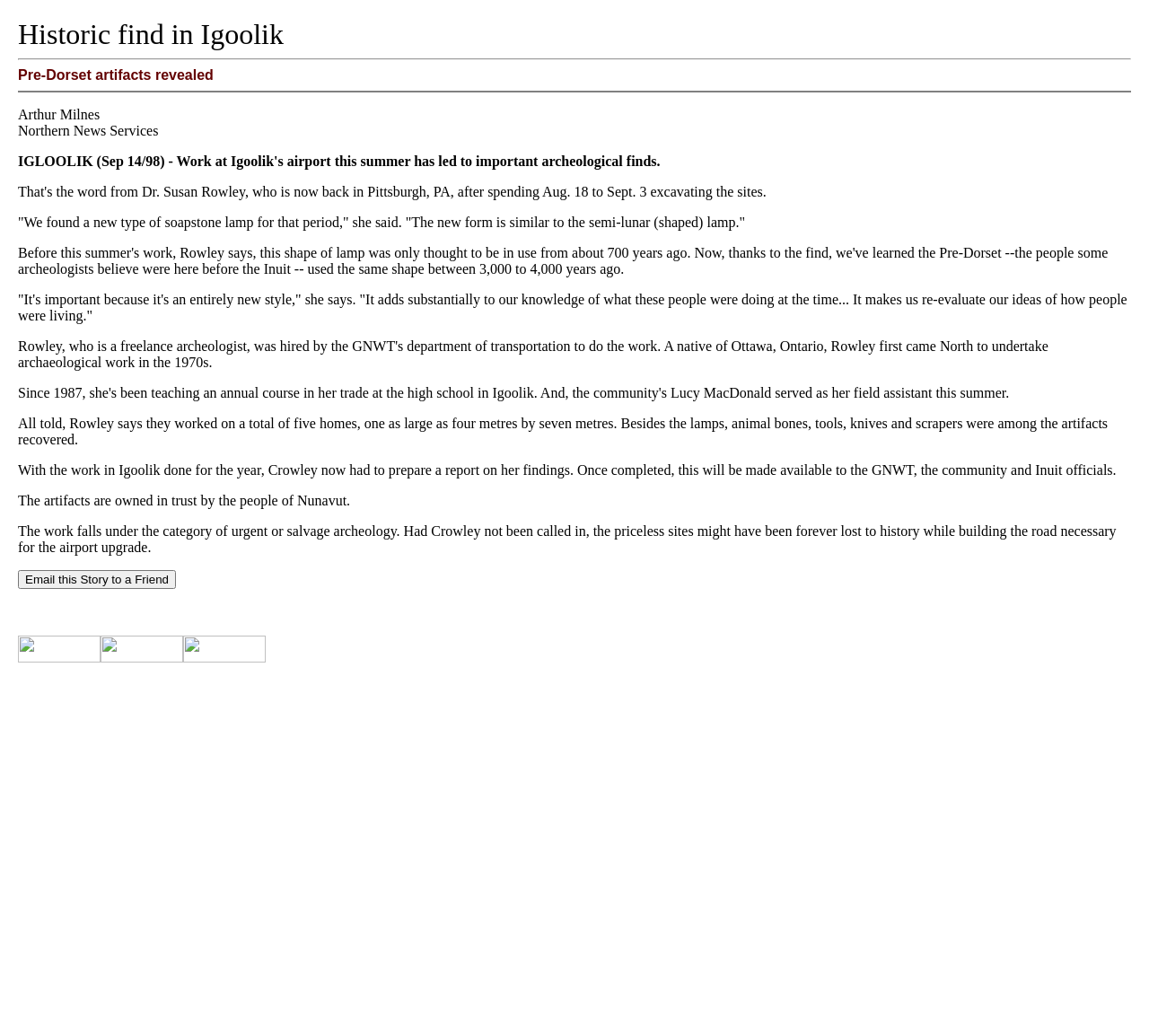What is the main topic of this article?
Respond to the question with a well-detailed and thorough answer.

The main topic of this article is an archeological find in Igoolik, specifically the discovery of Pre-Dorset artifacts, including a new type of soapstone lamp, which is an important addition to our knowledge of the people who lived in the area 3,000 to 4,000 years ago.